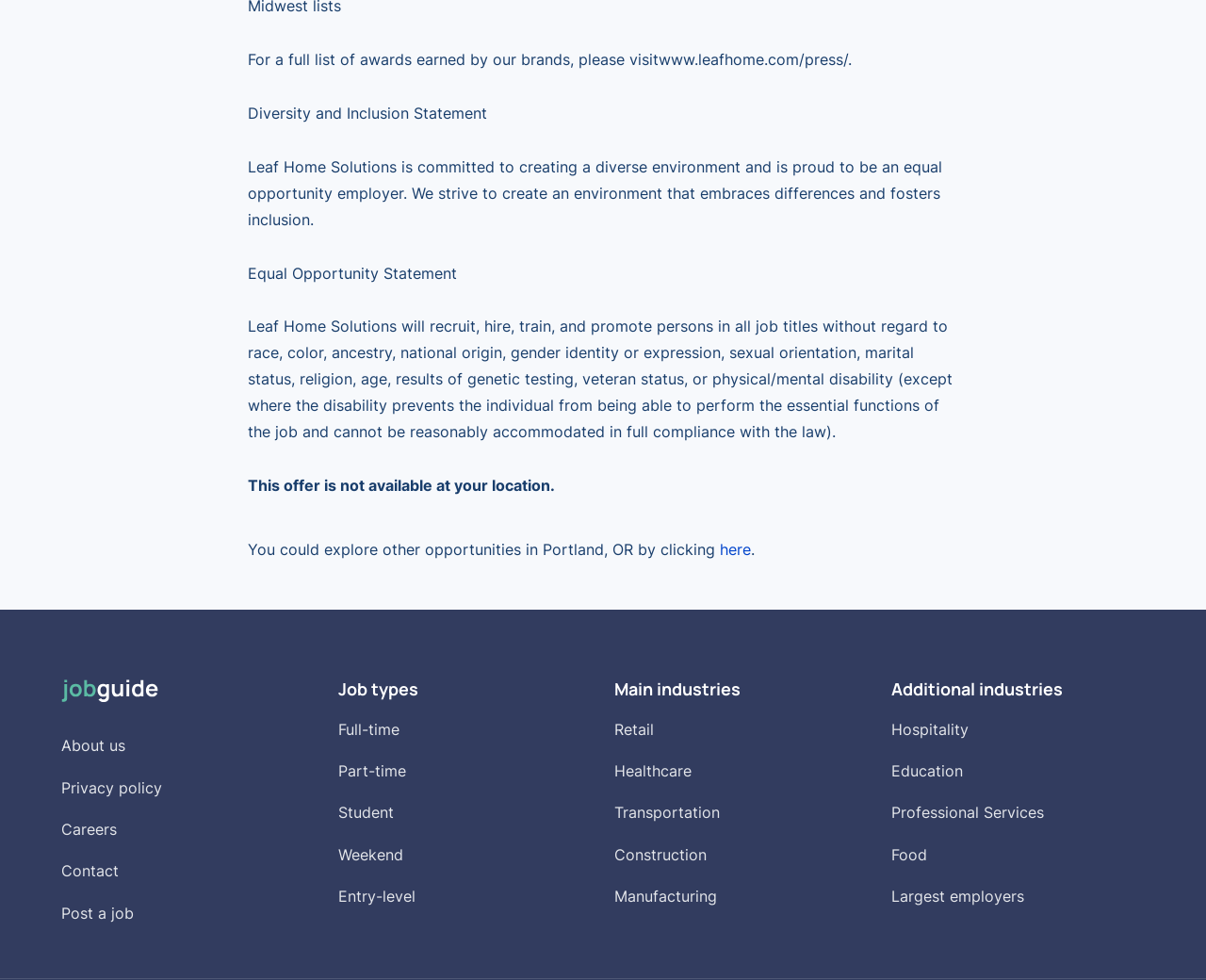Give a one-word or short phrase answer to the question: 
What is the company's stance on diversity and inclusion?

Equal opportunity employer